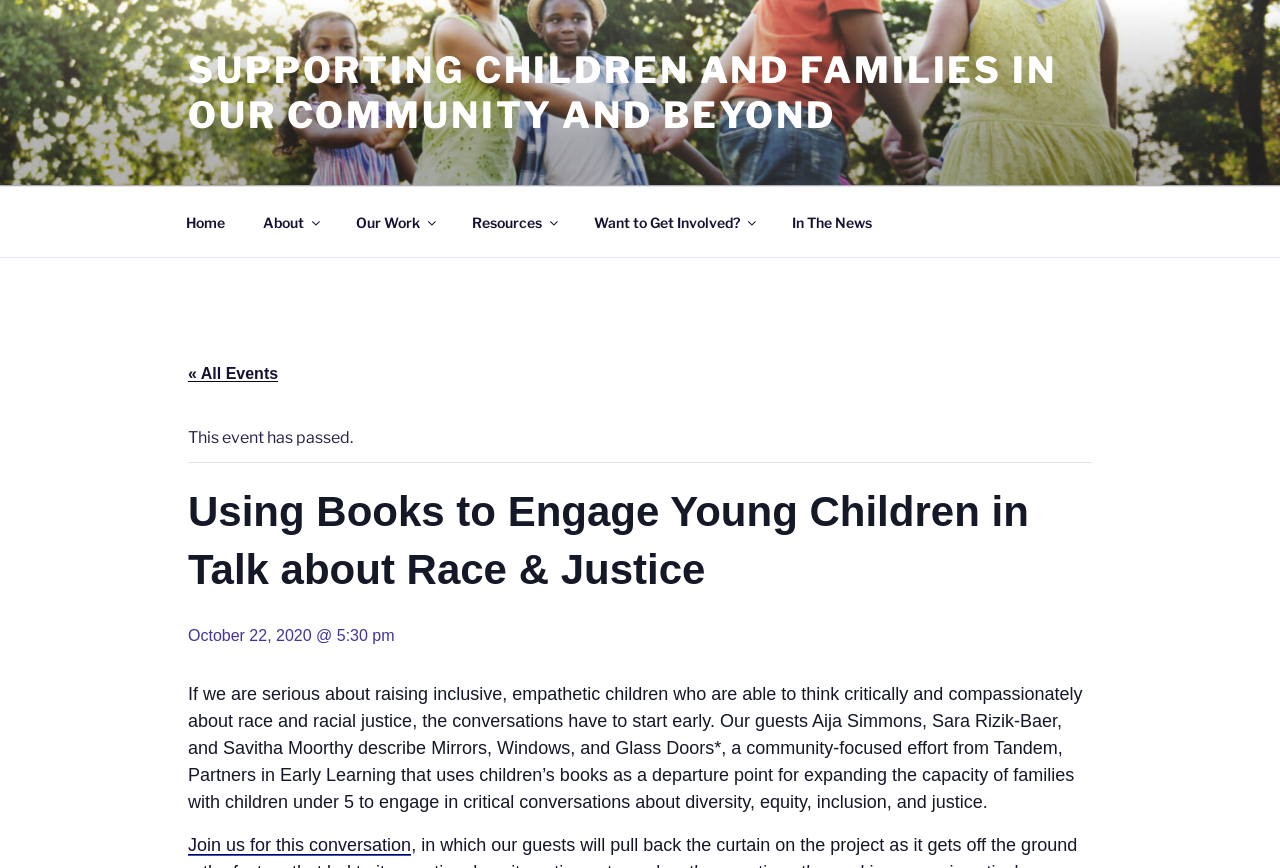Pinpoint the bounding box coordinates of the element to be clicked to execute the instruction: "Click on 'About'".

[0.191, 0.228, 0.262, 0.284]